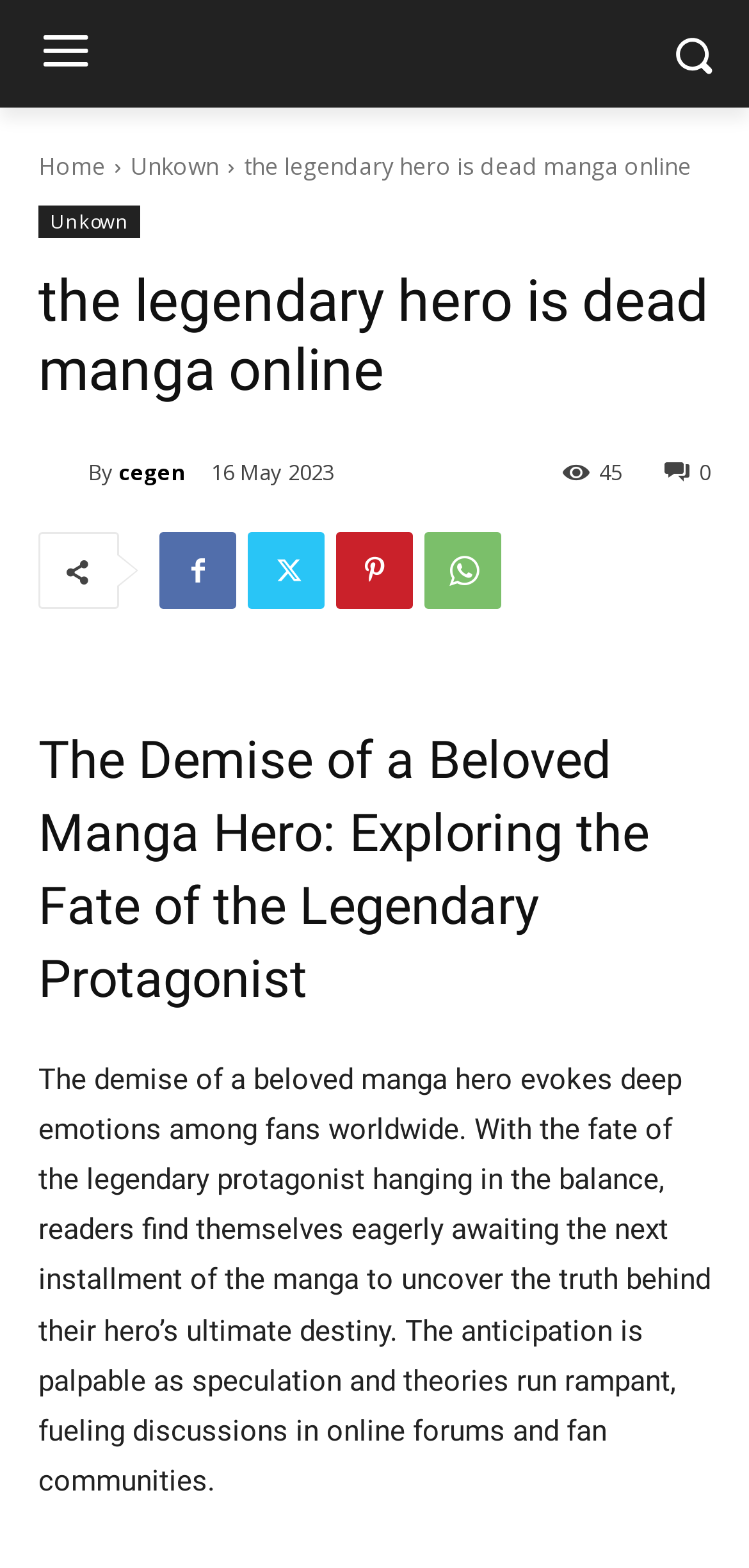Offer an extensive depiction of the webpage and its key elements.

The webpage is dedicated to the "Legendary Hero is Dead" manga online. At the top, there is a large image taking up most of the width, with a few navigation links to the left, including "Home" and two unknown links. The title of the manga, "the legendary hero is dead manga online", is displayed prominently in the middle.

Below the title, there is a heading with the same text, followed by a section with links to "cegen" and an image of the same name. The text "By" is displayed next to the links, along with the date "16 May 2023". On the right side, there is a link with a star icon and the text "45".

Further down, there are four social media links with icons, followed by a heading that reads "The Demise of a Beloved Manga Hero: Exploring the Fate of the Legendary Protagonist". Below the heading, there is a lengthy paragraph of text that discusses the emotional impact of the manga's storyline on fans and the anticipation surrounding the next installment.

Overall, the webpage appears to be a manga information page, providing an introduction to the story and its themes, along with some navigation links and social media icons.